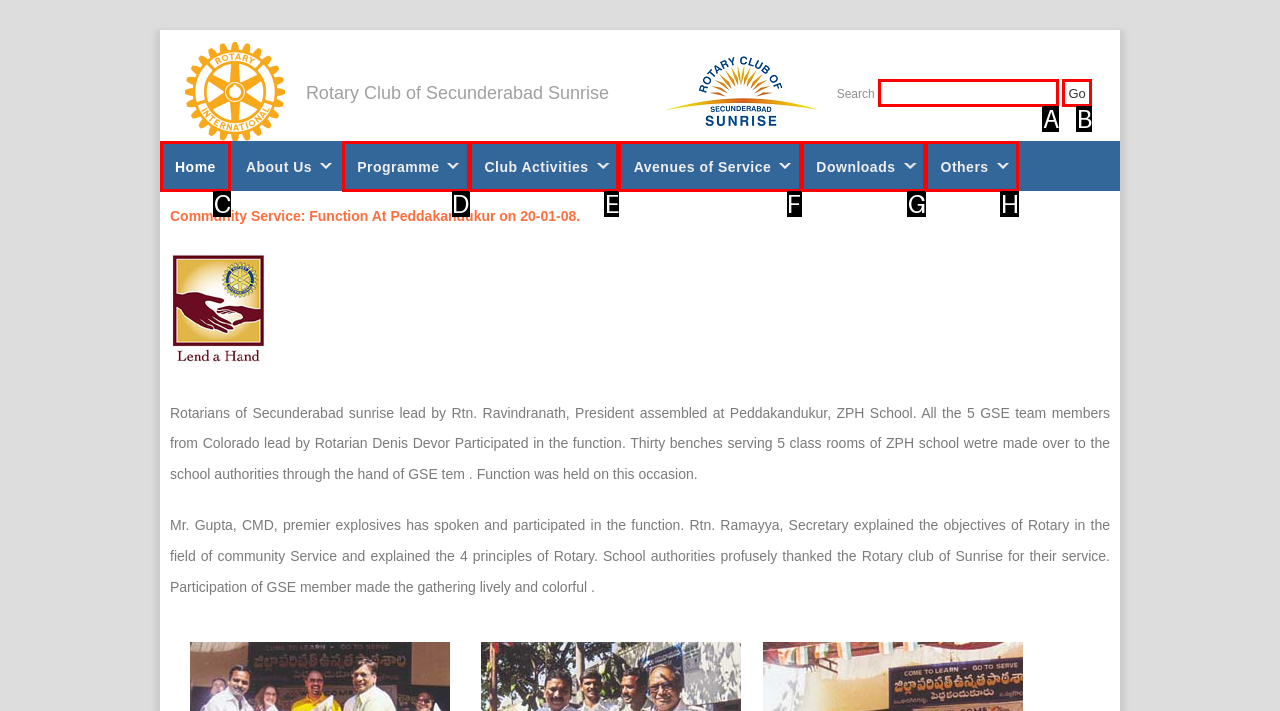Which option corresponds to the following element description: Others?
Please provide the letter of the correct choice.

H